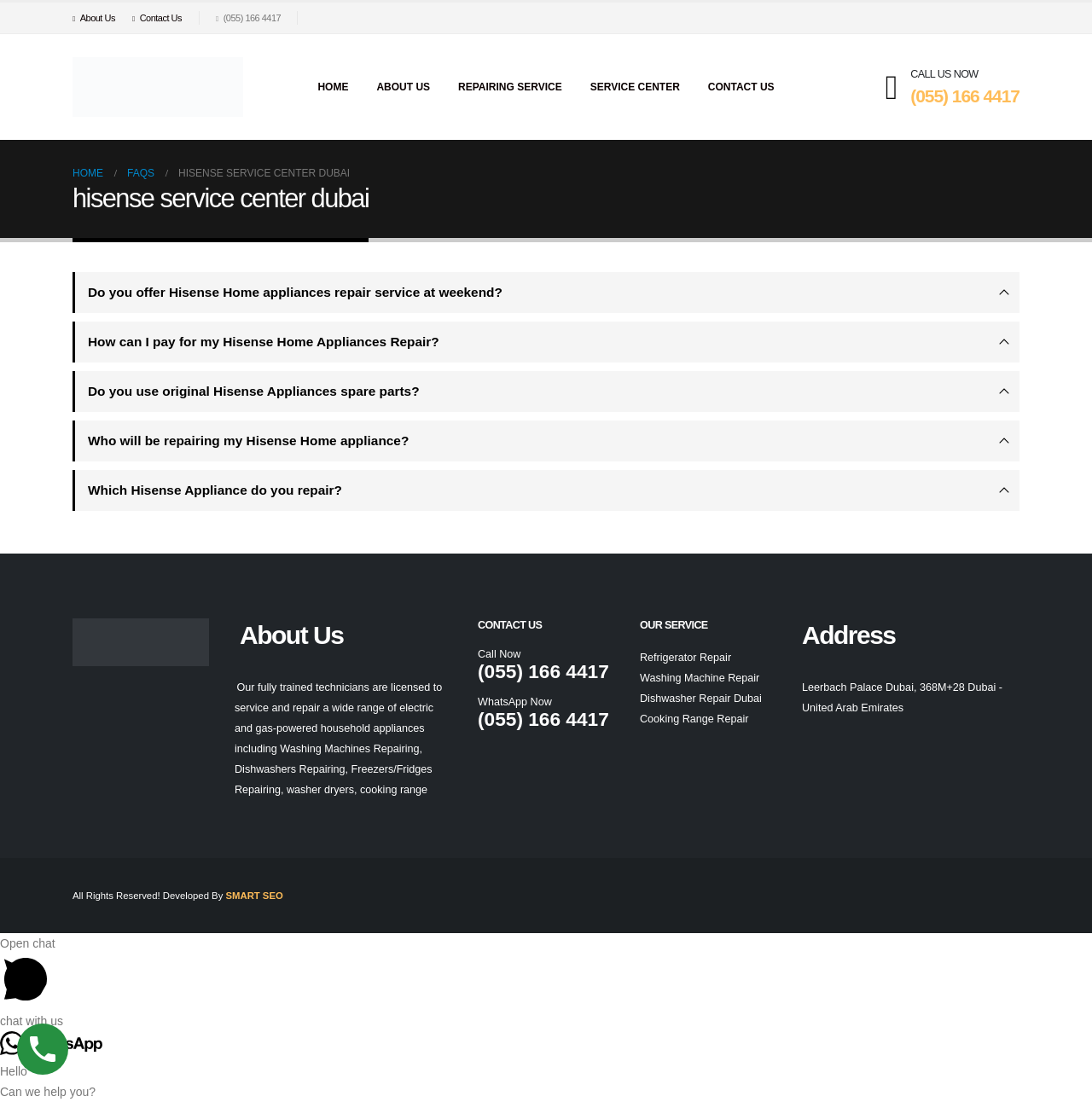Please indicate the bounding box coordinates for the clickable area to complete the following task: "Call the service center". The coordinates should be specified as four float numbers between 0 and 1, i.e., [left, top, right, bottom].

[0.811, 0.061, 0.934, 0.097]